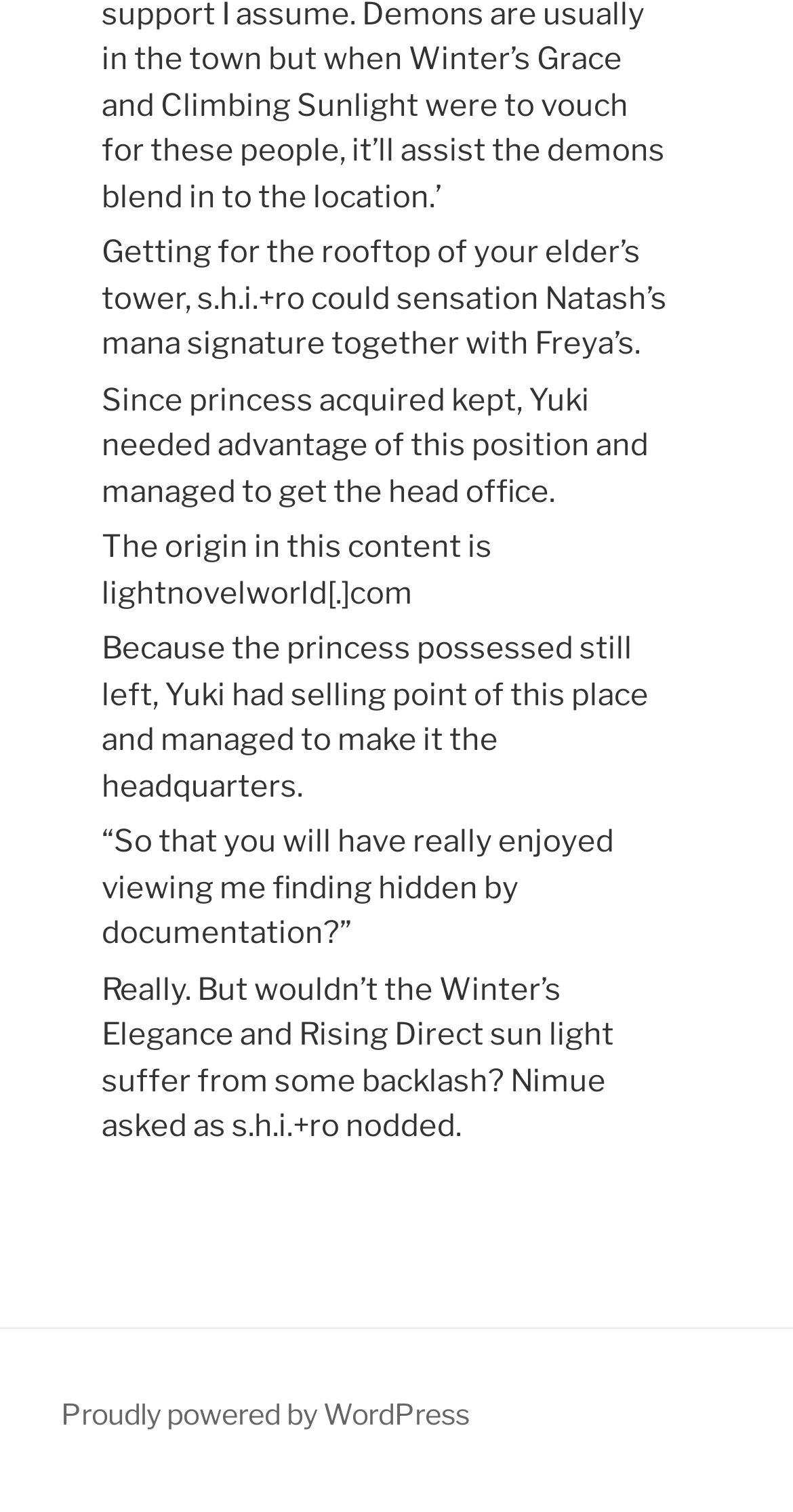Give a short answer to this question using one word or a phrase:
What is the platform powering the website?

WordPress